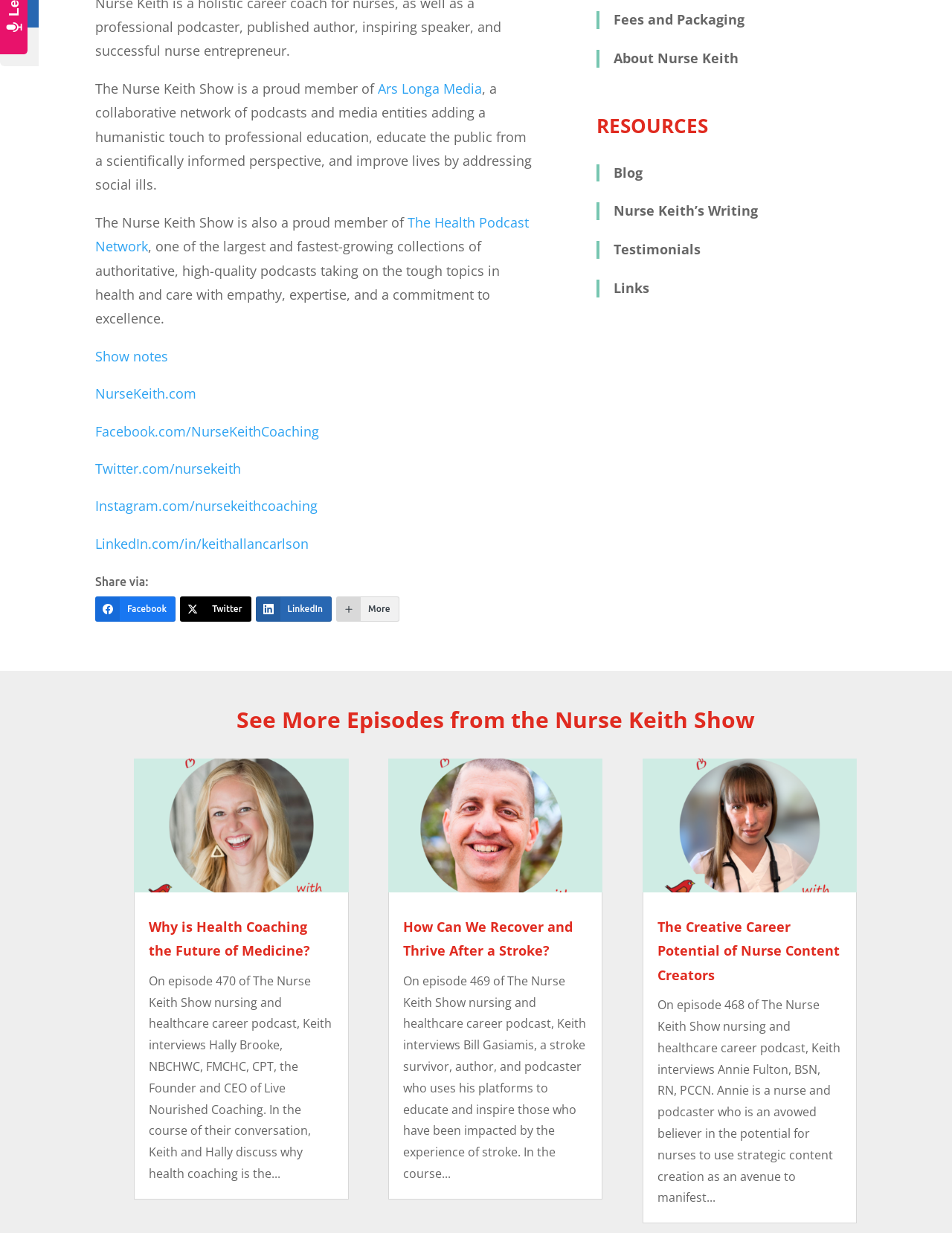Please locate the UI element described by "Show notes" and provide its bounding box coordinates.

[0.1, 0.281, 0.177, 0.296]